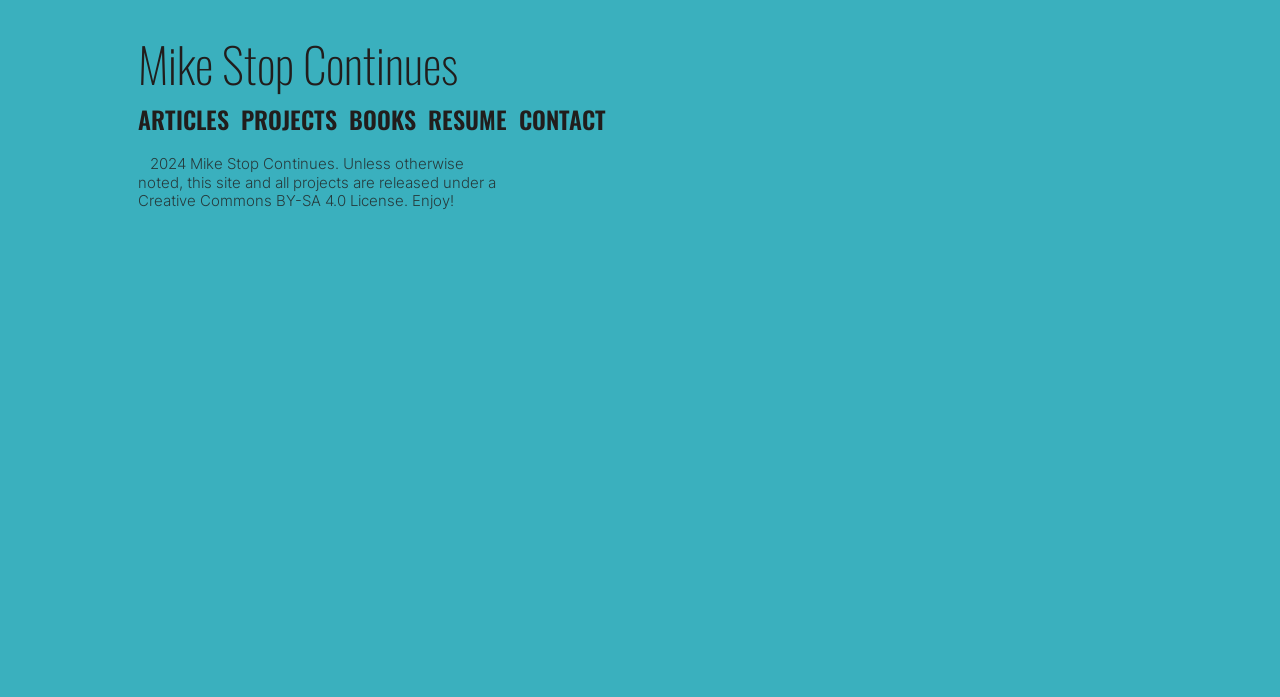What type of license is mentioned on the webpage?
Provide a short answer using one word or a brief phrase based on the image.

Creative Commons BY-SA 4.0 License